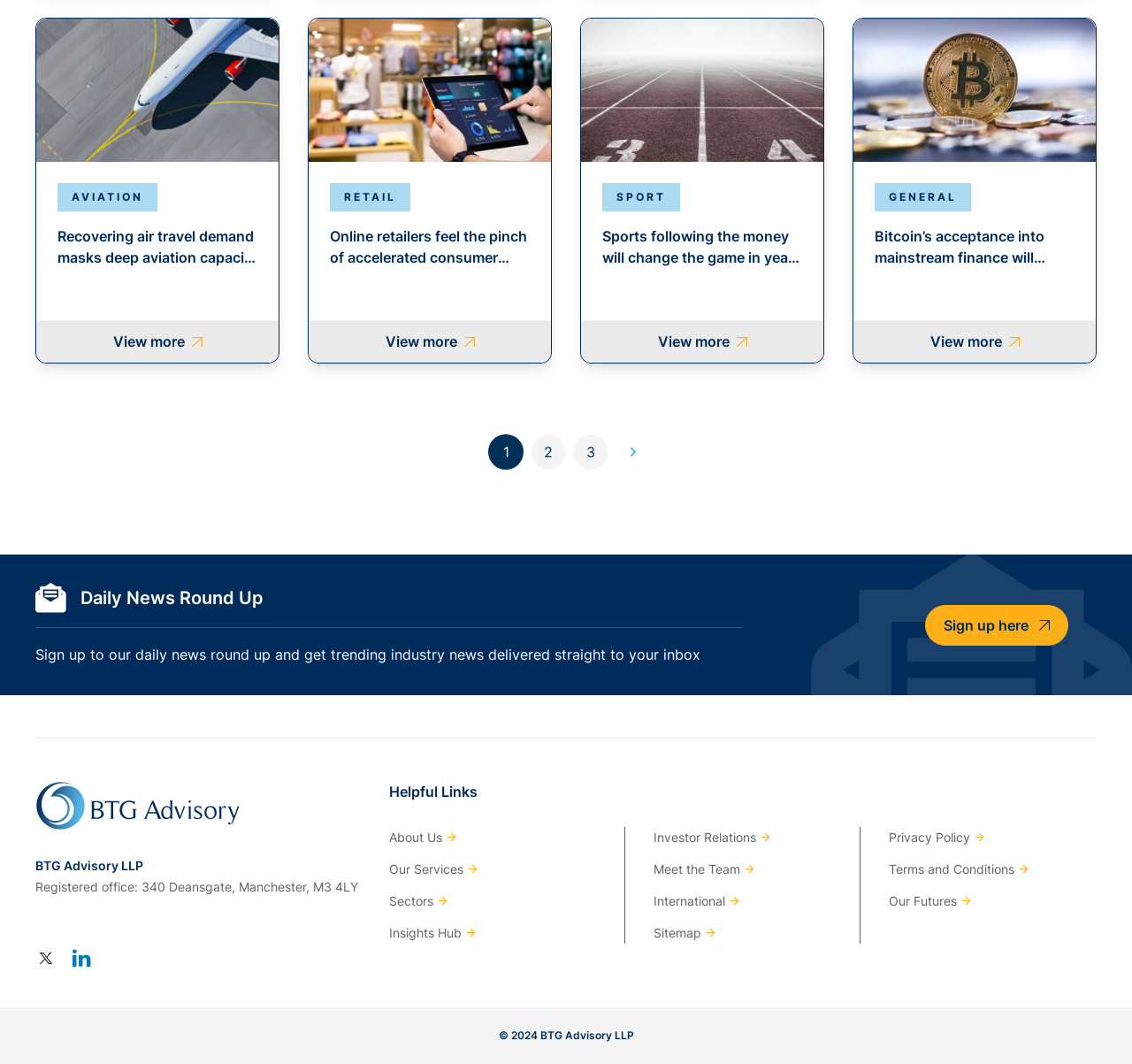Mark the bounding box of the element that matches the following description: "Meet the Team".

[0.577, 0.807, 0.735, 0.827]